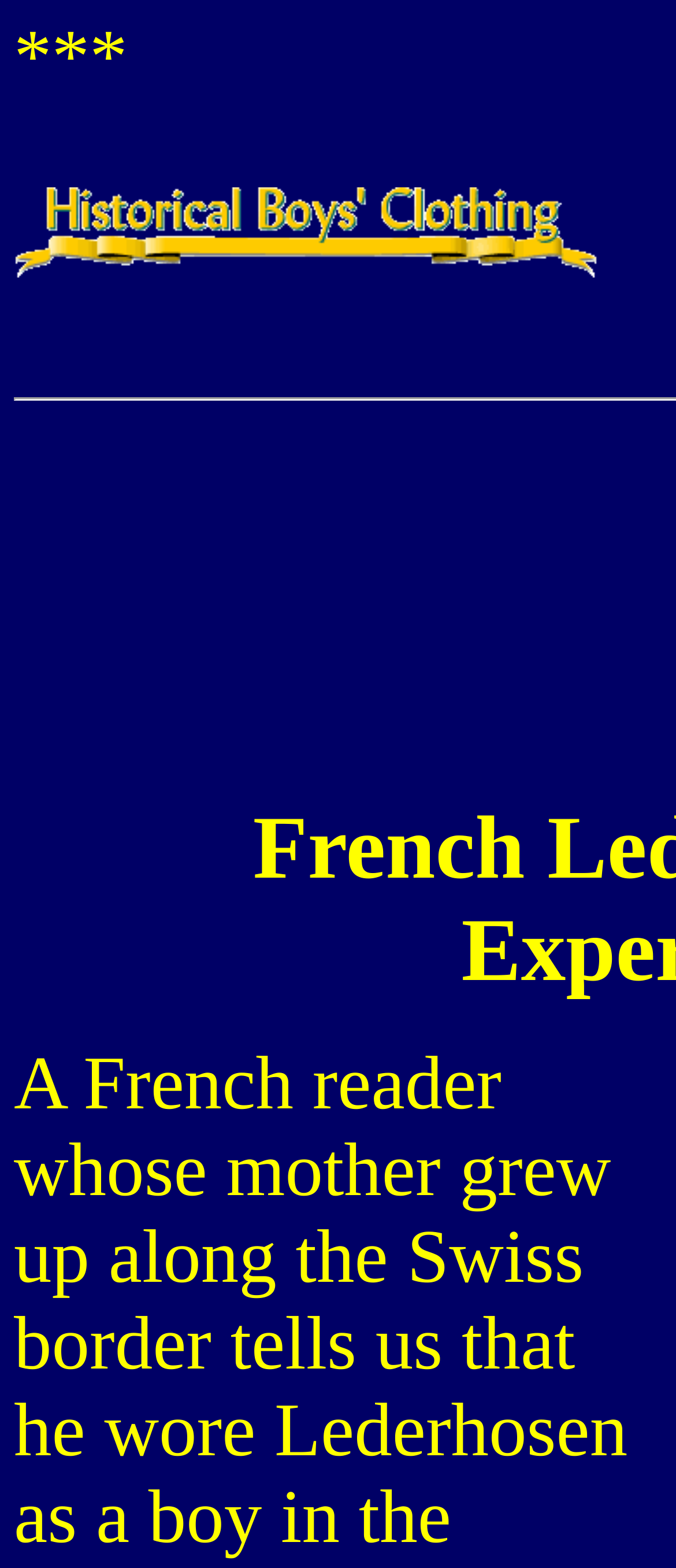Identify the main title of the webpage and generate its text content.

French Lederhosen: Individual Experiences (1954- )